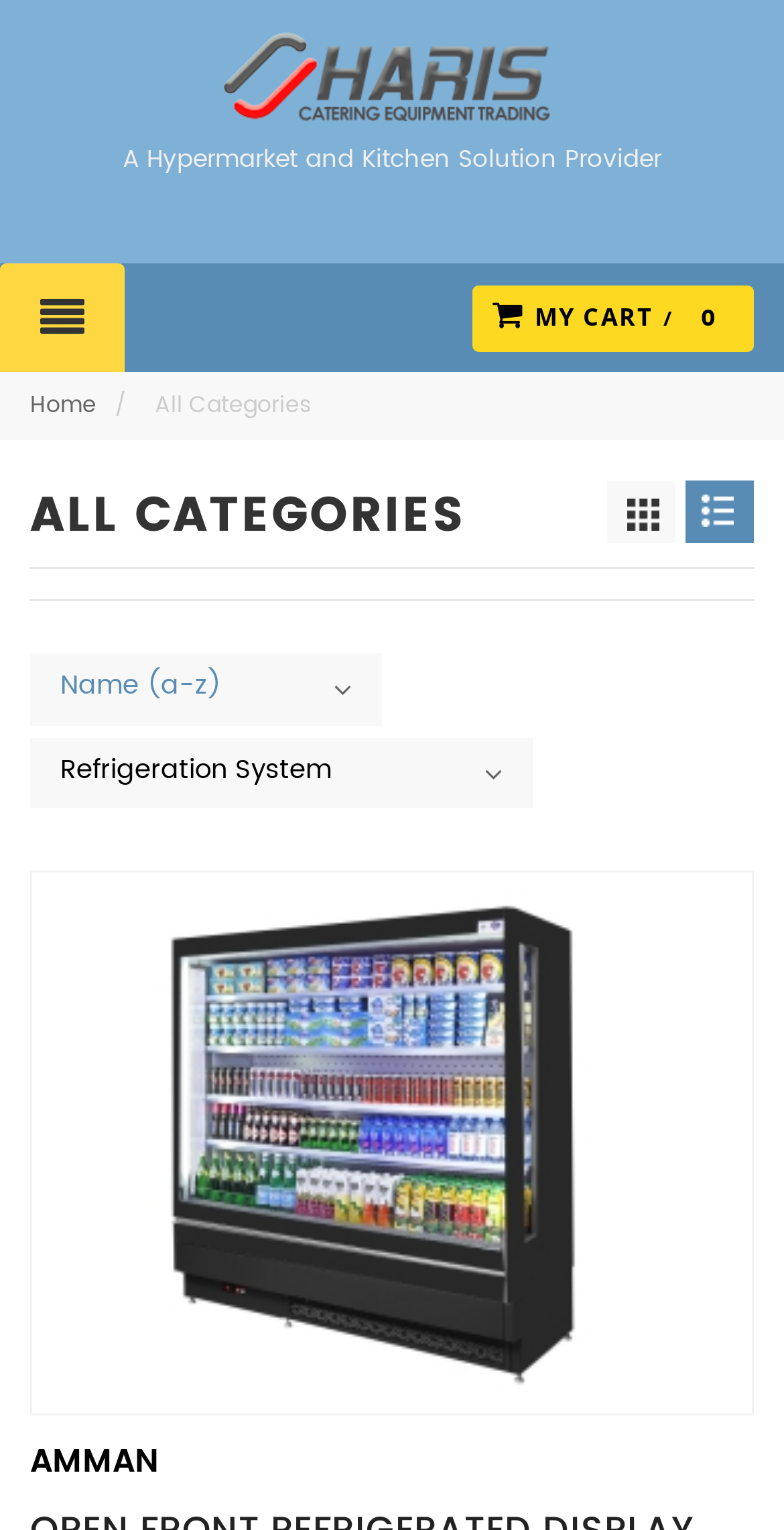Is there a blog section?
Refer to the image and offer an in-depth and detailed answer to the question.

A link titled 'Blog' is present in the top-right corner of the webpage, indicating that there is a blog section.